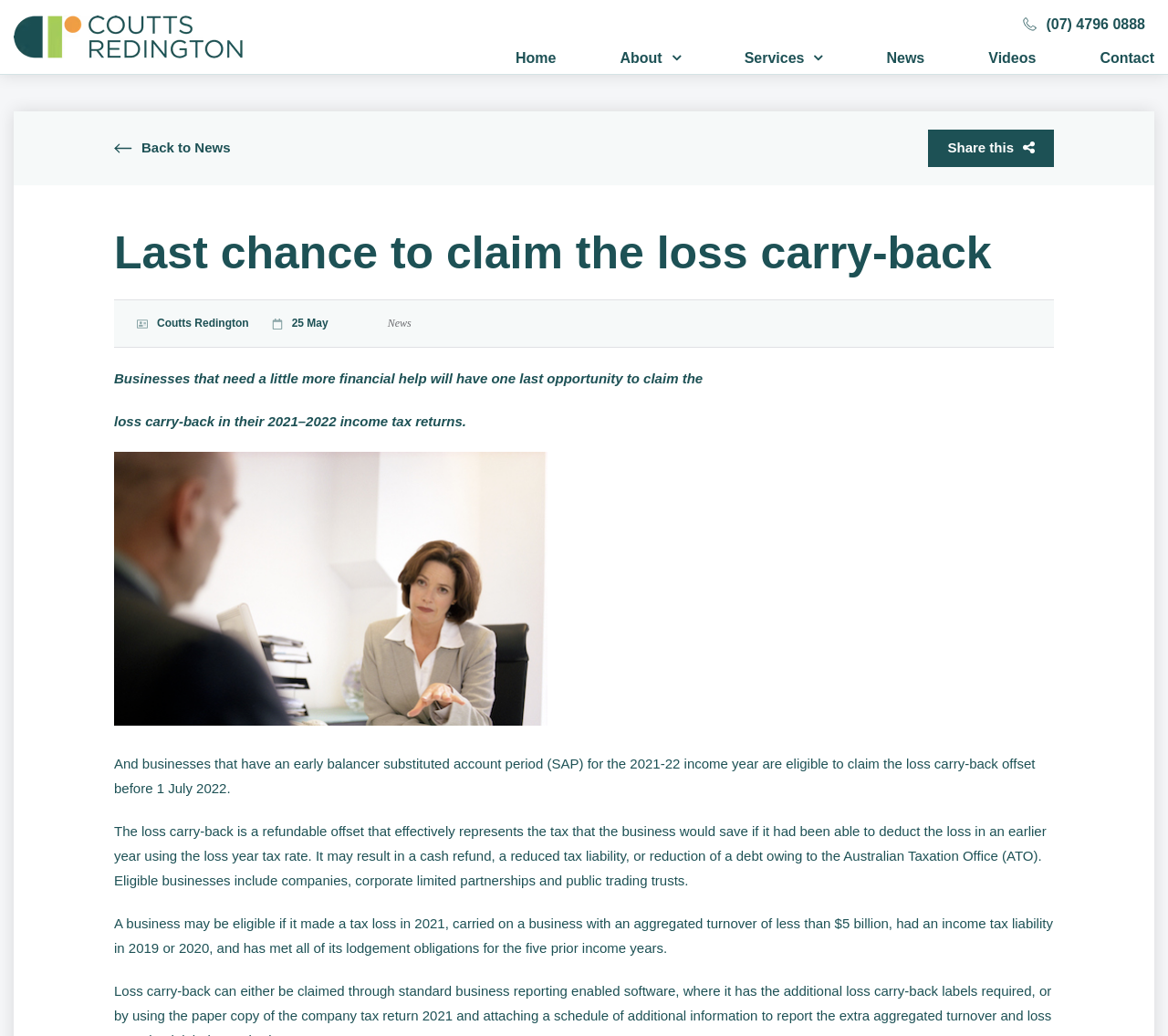Locate and extract the headline of this webpage.

Last chance to claim the loss carry-back